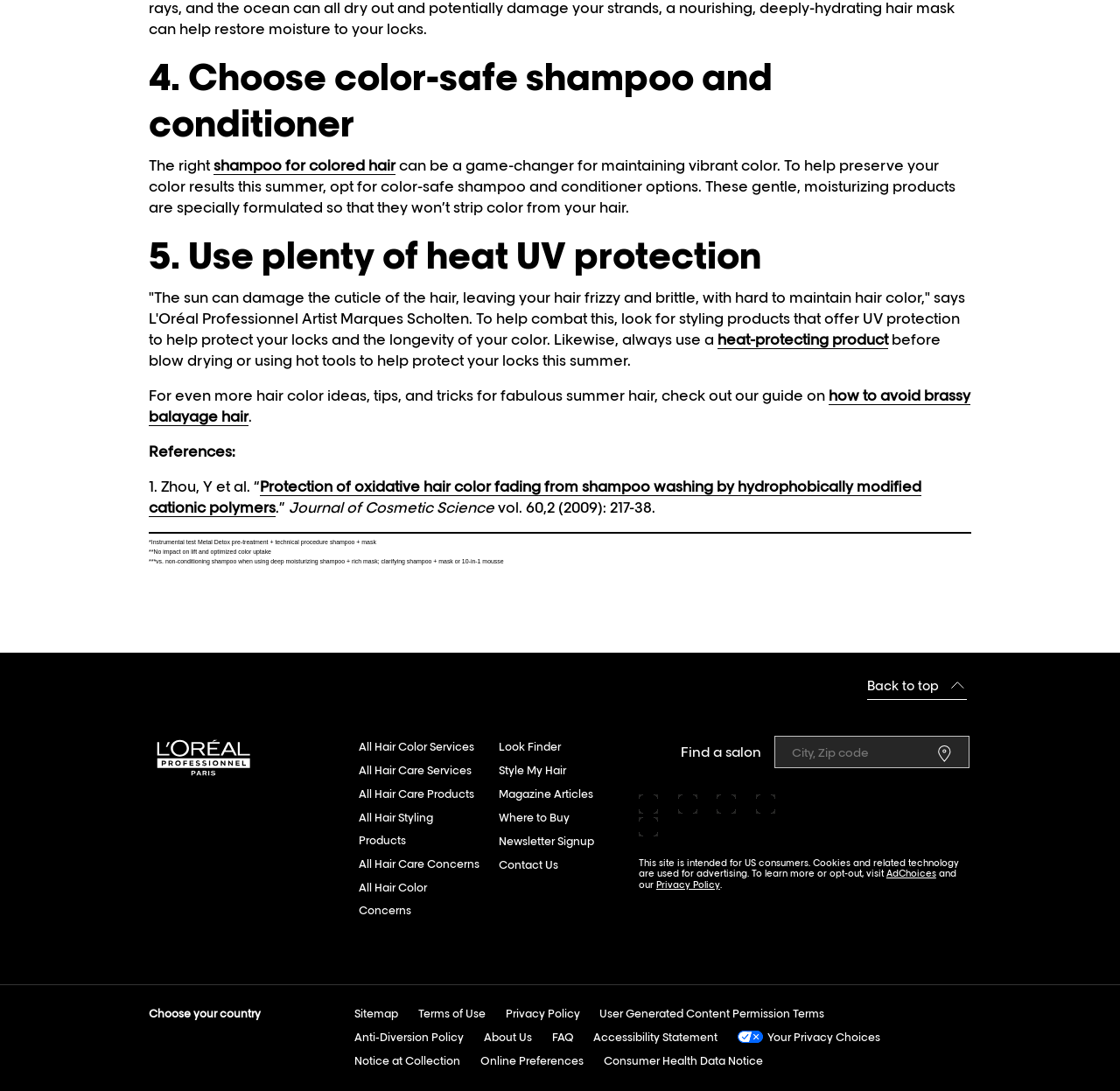Find and specify the bounding box coordinates that correspond to the clickable region for the instruction: "Click Home".

None